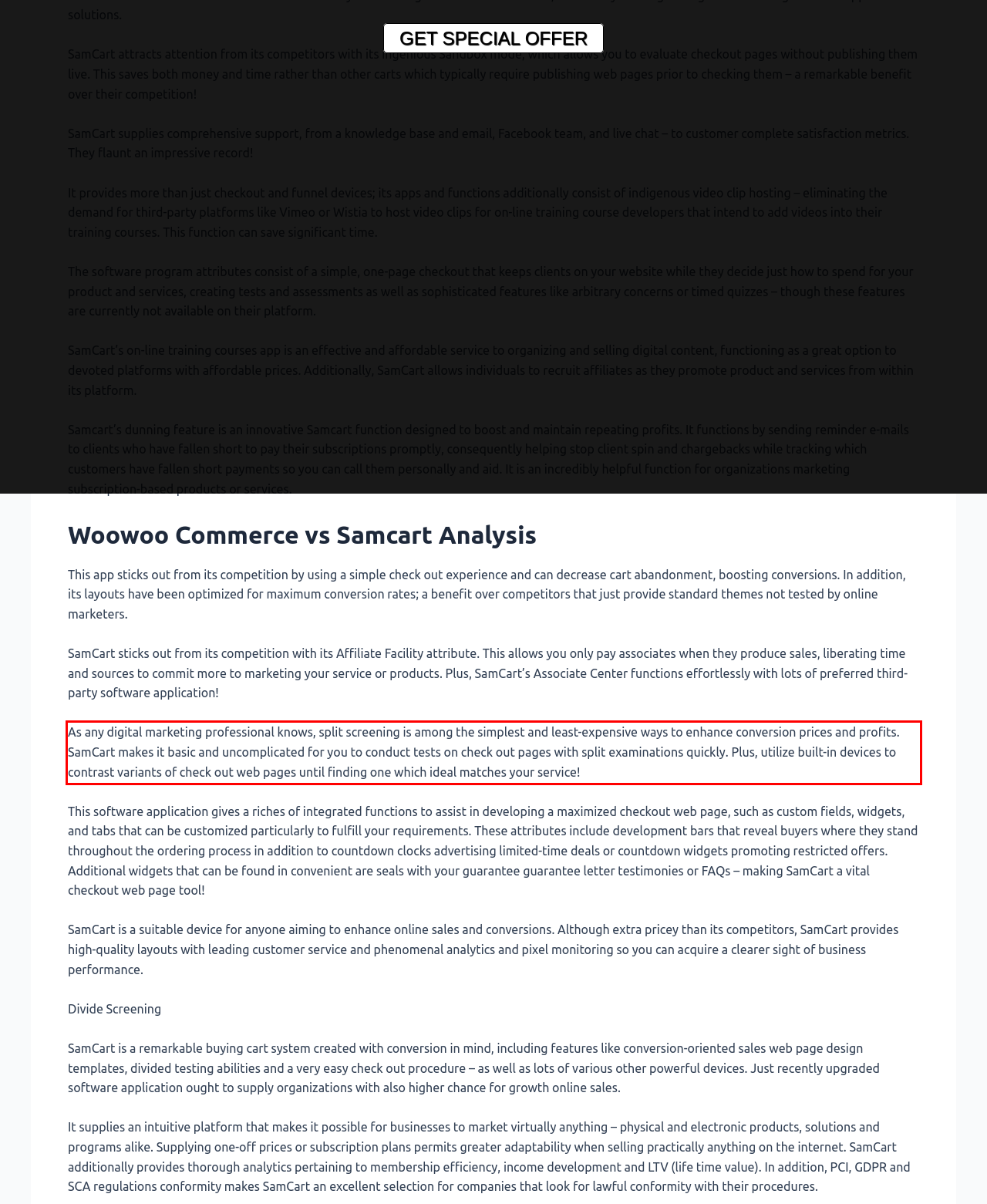Identify the text inside the red bounding box on the provided webpage screenshot by performing OCR.

As any digital marketing professional knows, split screening is among the simplest and least-expensive ways to enhance conversion prices and profits. SamCart makes it basic and uncomplicated for you to conduct tests on check out pages with split examinations quickly. Plus, utilize built-in devices to contrast variants of check out web pages until finding one which ideal matches your service!